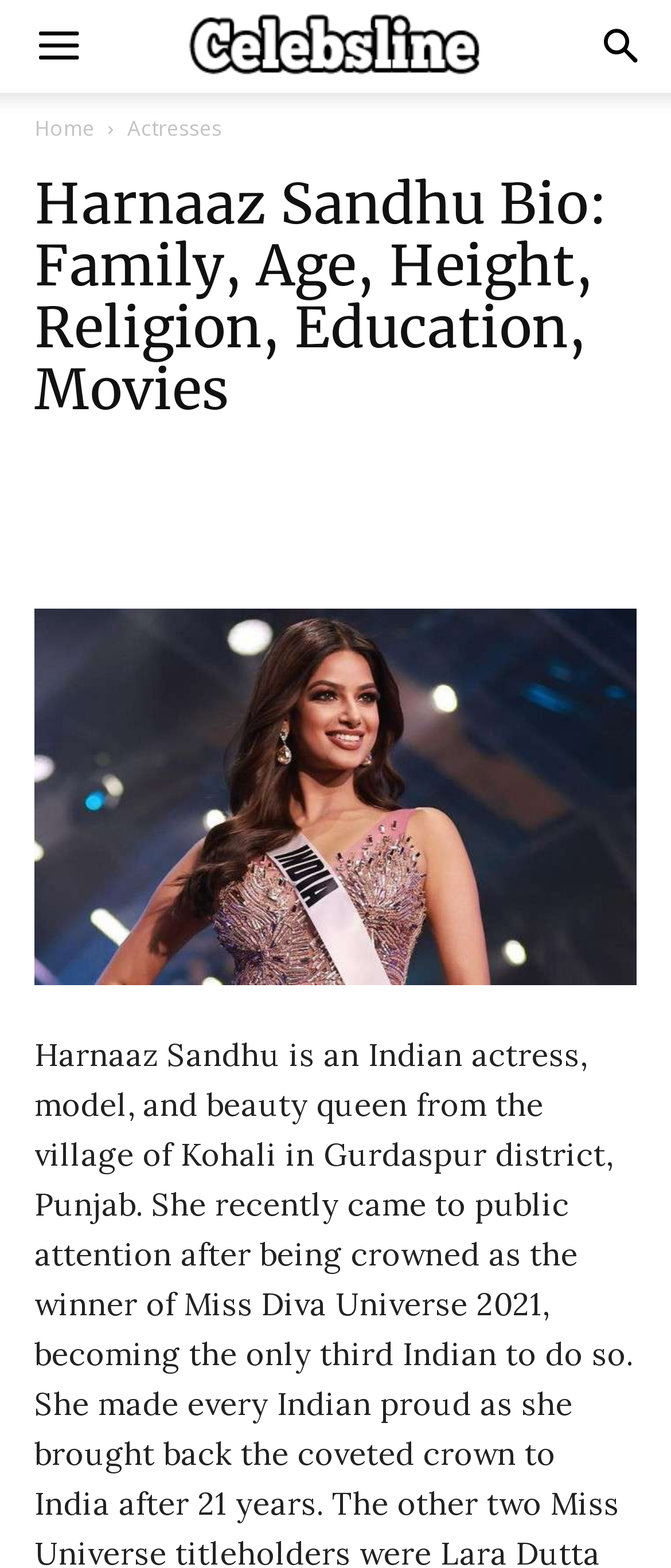What is the first menu item on the webpage?
Please use the image to deliver a detailed and complete answer.

The first menu item on the webpage is 'Home', which is a link located at the top of the webpage.